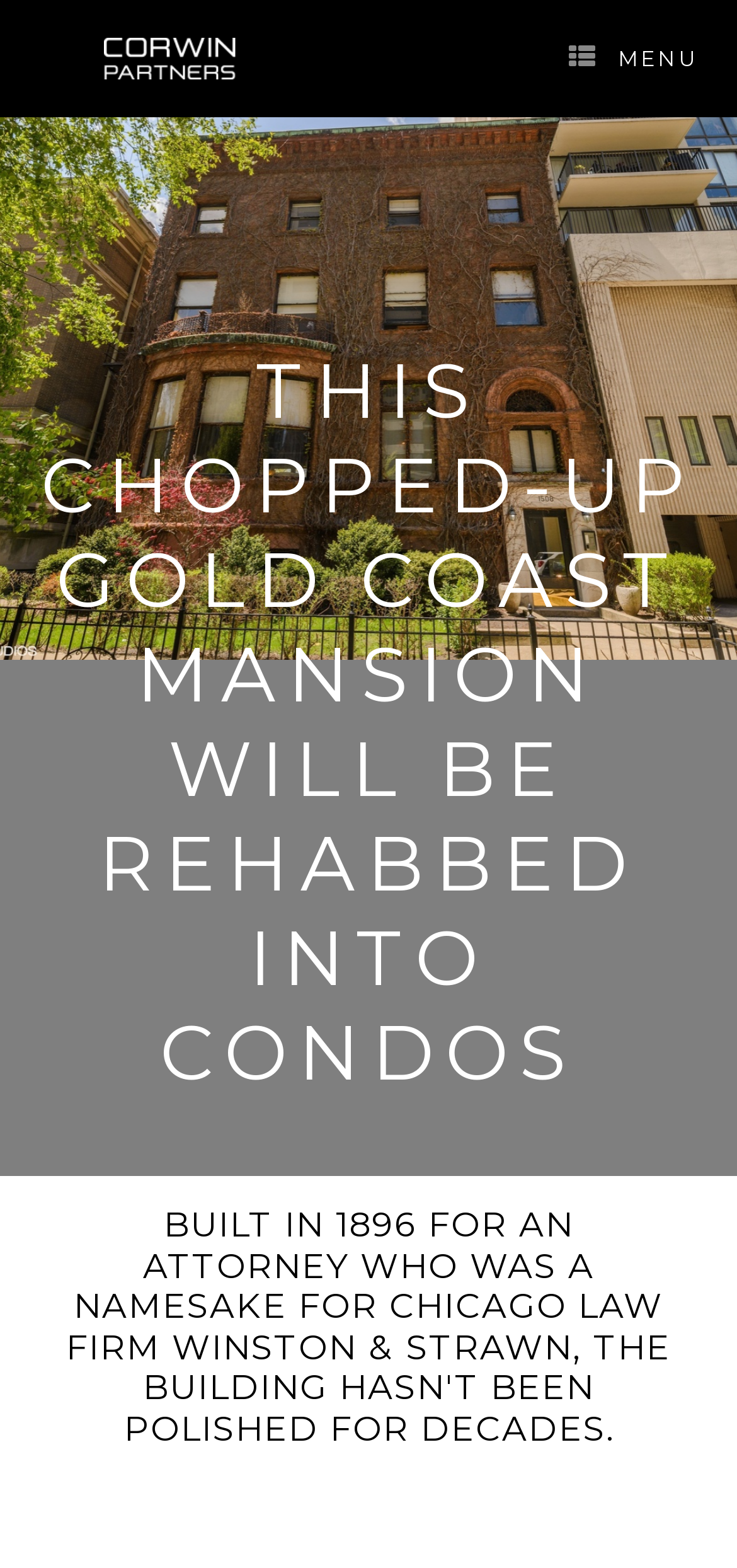For the given element description title="CORWIN PARTNERS", determine the bounding box coordinates of the UI element. The coordinates should follow the format (top-left x, top-left y, bottom-right x, bottom-right y) and be within the range of 0 to 1.

[0.051, 0.012, 0.358, 0.063]